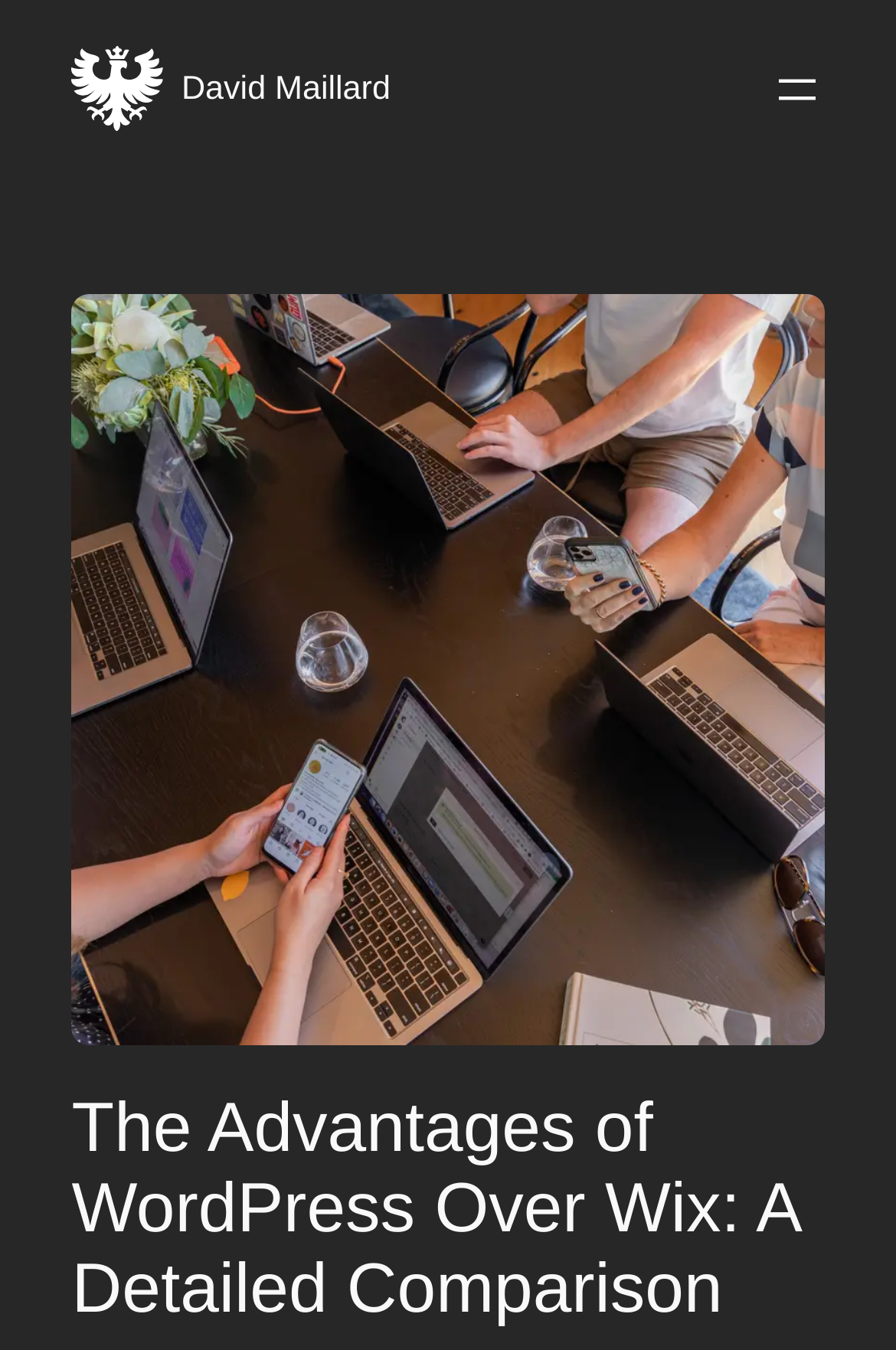Find and provide the bounding box coordinates for the UI element described here: "David Maillard". The coordinates should be given as four float numbers between 0 and 1: [left, top, right, bottom].

[0.203, 0.052, 0.436, 0.079]